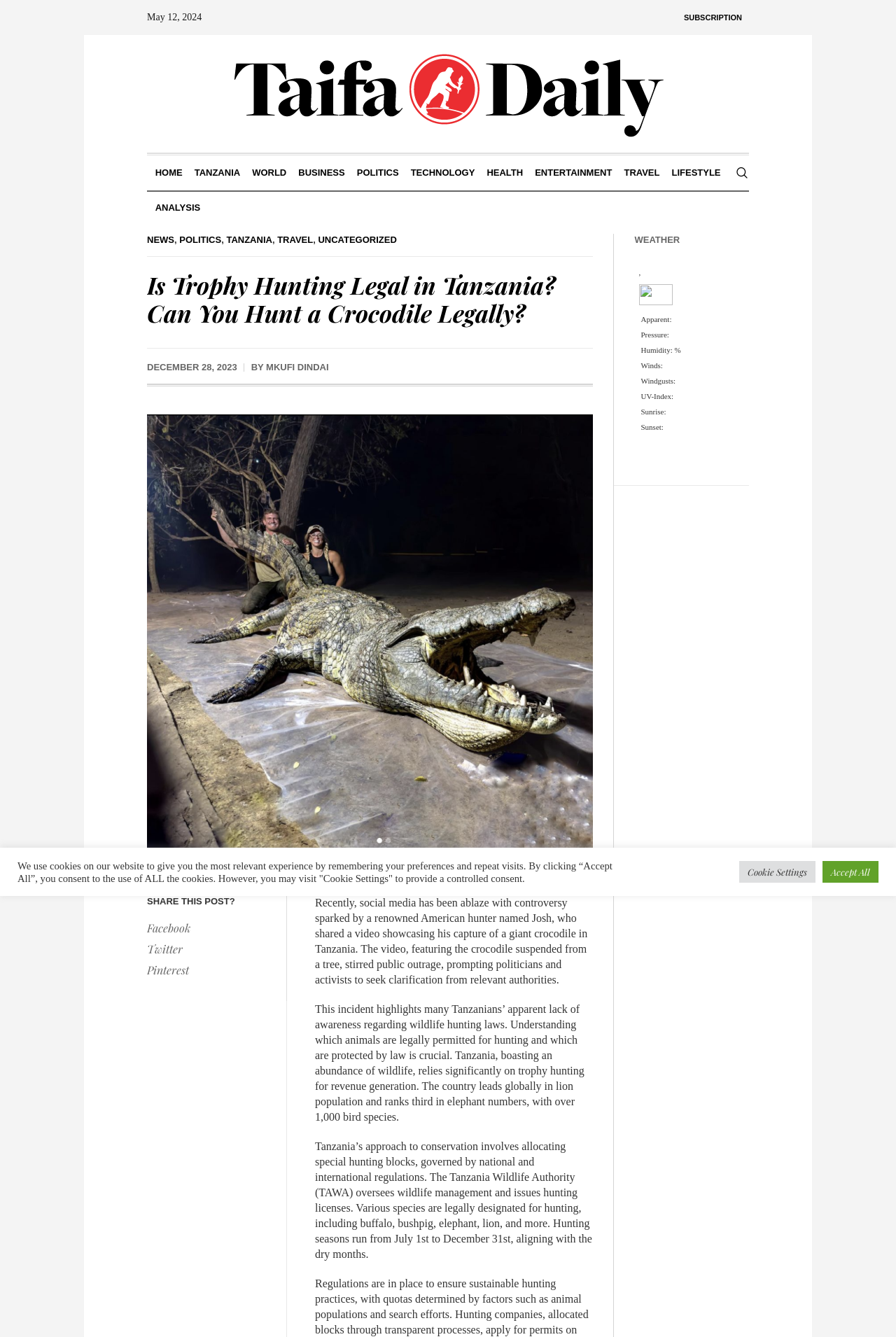Answer the question with a brief word or phrase:
What is the name of the authority that oversees wildlife management in Tanzania?

TAWA